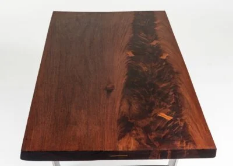Provide a comprehensive description of the image.

This image showcases a stunning custom low table known as the "Phoenix," meticulously crafted from reclaimed wood, specifically a slab of Afzelia sourced from Ayutthaya Province, Thailand. The rich hues and unique figuring of the wood are highlighted in the grain, where intricate patterns reminiscent of the mythical Phoenix emerge, symbolizing regeneration and new life. The table features a striking blend of natural and refined elements, complemented by six reclaimed wood butterfly splines that enhance its stability. 

It rests on a solid, mirror-polished stainless steel base, creating a harmonious balance between organic beauty and contemporary design. The surface is finished with hand-rubbed natural oil, preserving the warmth and tactile qualities of the wood. Measuring 129 cm in length, 60 cm in width, and 24 cm in height, this exquisite piece is not only functional but also an artistic statement. Currently, it is marked as sold out, emphasizing its unique appeal among custom furniture enthusiasts.